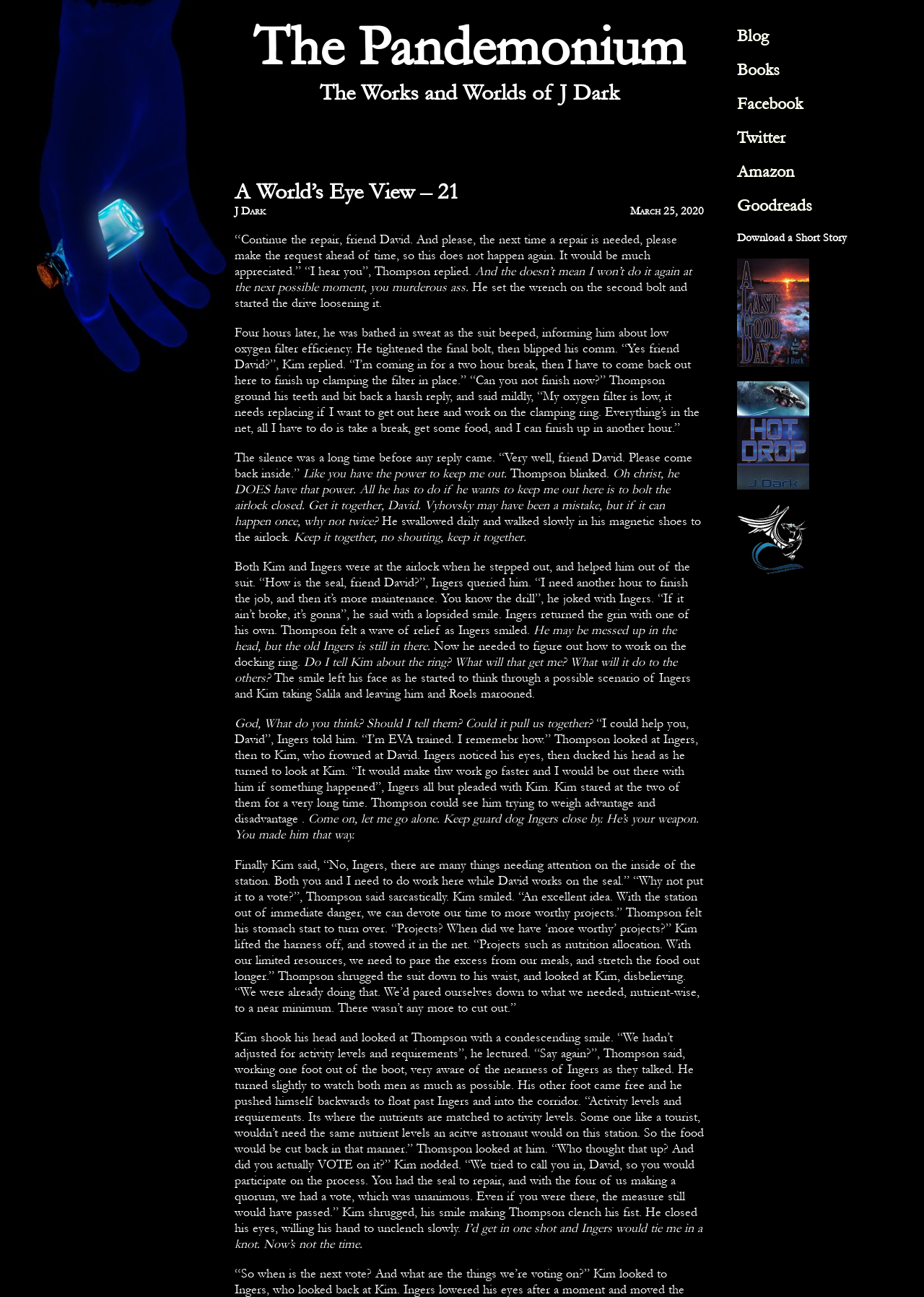Find the bounding box coordinates for the area that should be clicked to accomplish the instruction: "Click the 'Blog' link".

[0.798, 0.02, 0.832, 0.035]